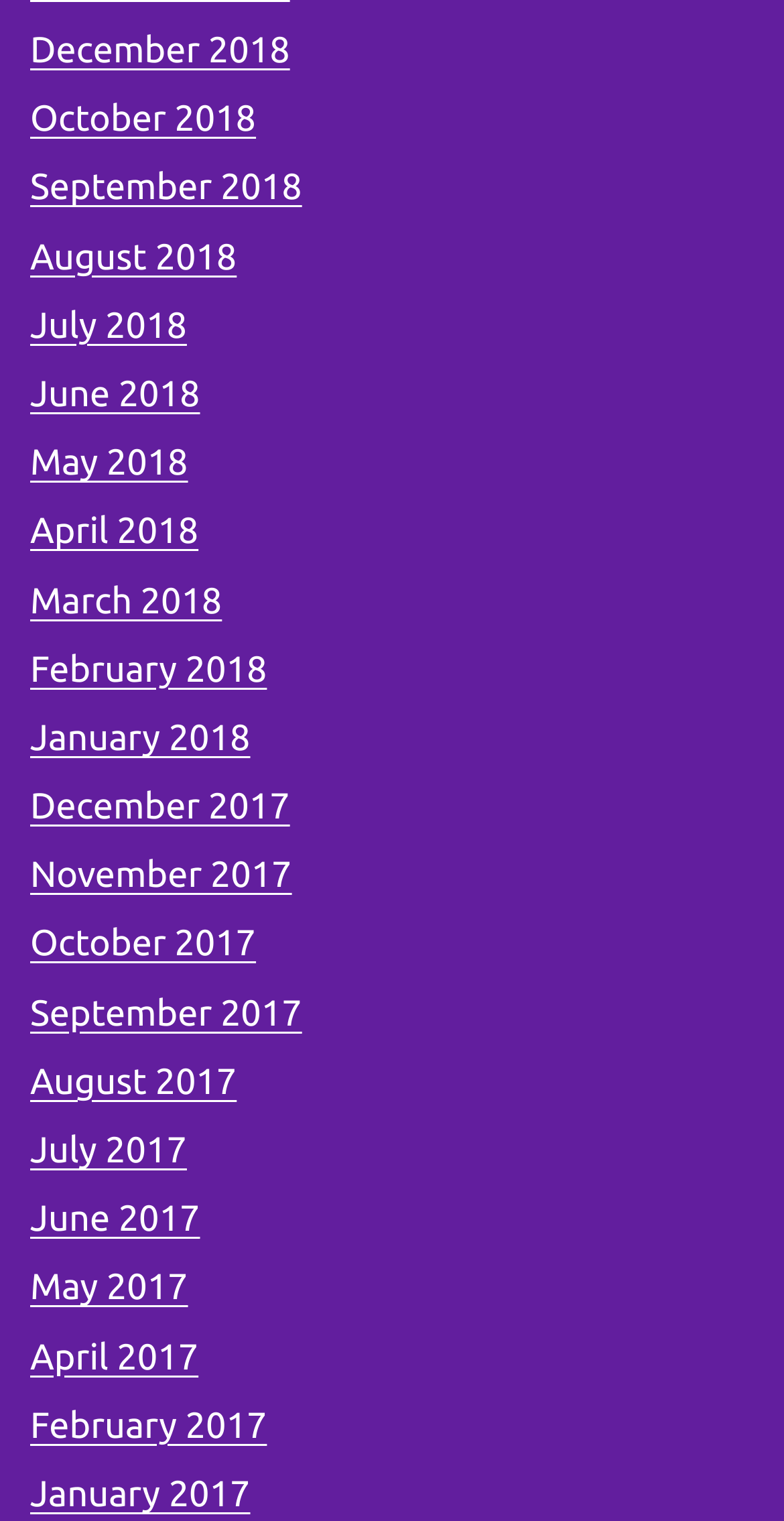Calculate the bounding box coordinates of the UI element given the description: "February 2017".

[0.038, 0.924, 0.341, 0.95]